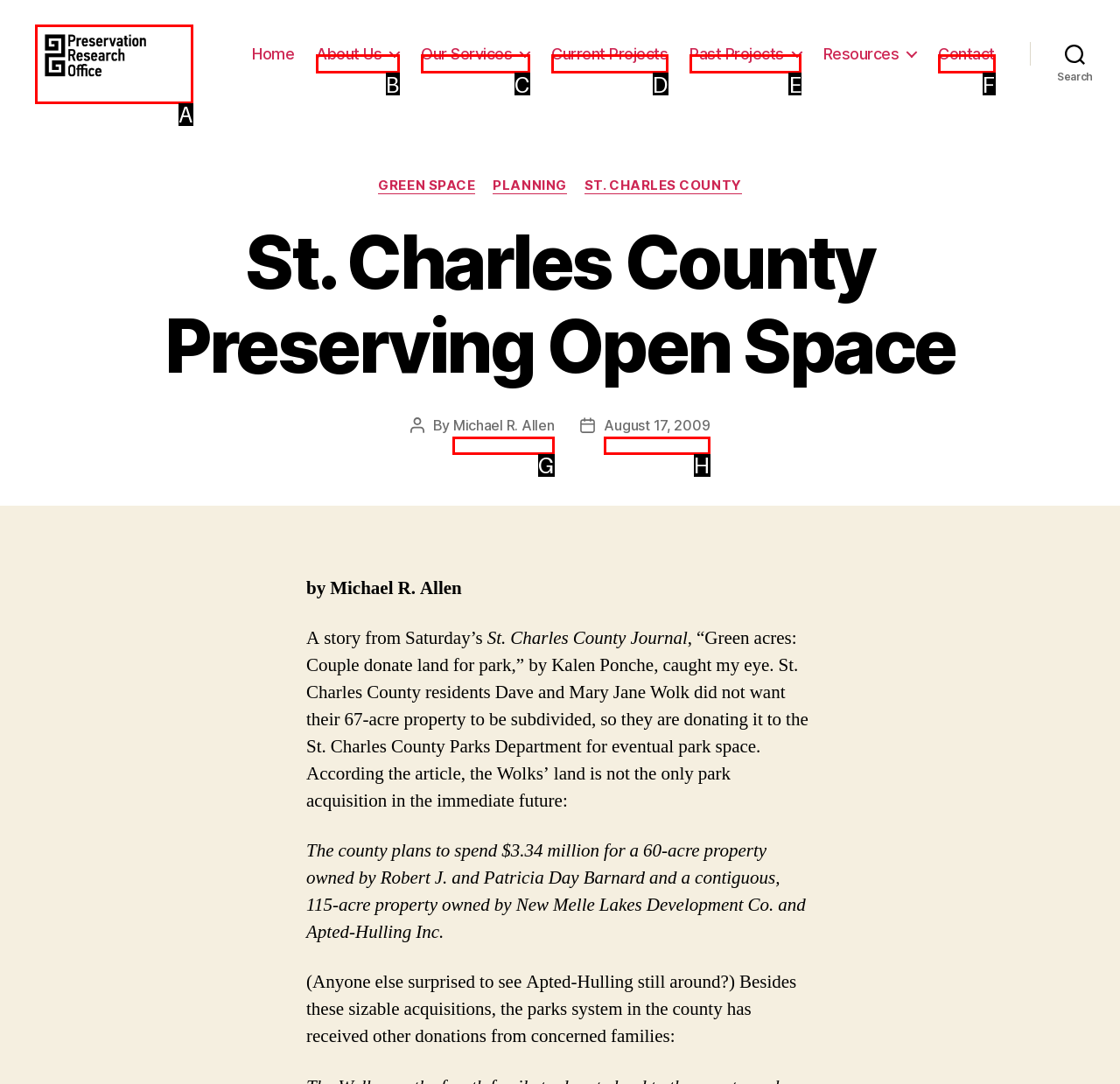Select the letter of the UI element that best matches: Past Projects
Answer with the letter of the correct option directly.

E